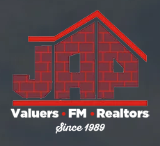Generate an in-depth description of the image.

The image features a logo representing "J. Ajayi Patunola & Co.," a firm specializing in real estate valuation, facility management (FM), and property services since 1989. The logo creatively incorporates the initials "JAP" stylized within a house icon, symbolizing their commitment to real estate and property management. The design employs a bold red color, resembling brickwork, which signifies stability and durability—key qualities in facility management and real estate. Below the logo, the text "Valuers • FM • Realtors" clearly outlines the services offered by the company, establishing their brand identity in the property sector.